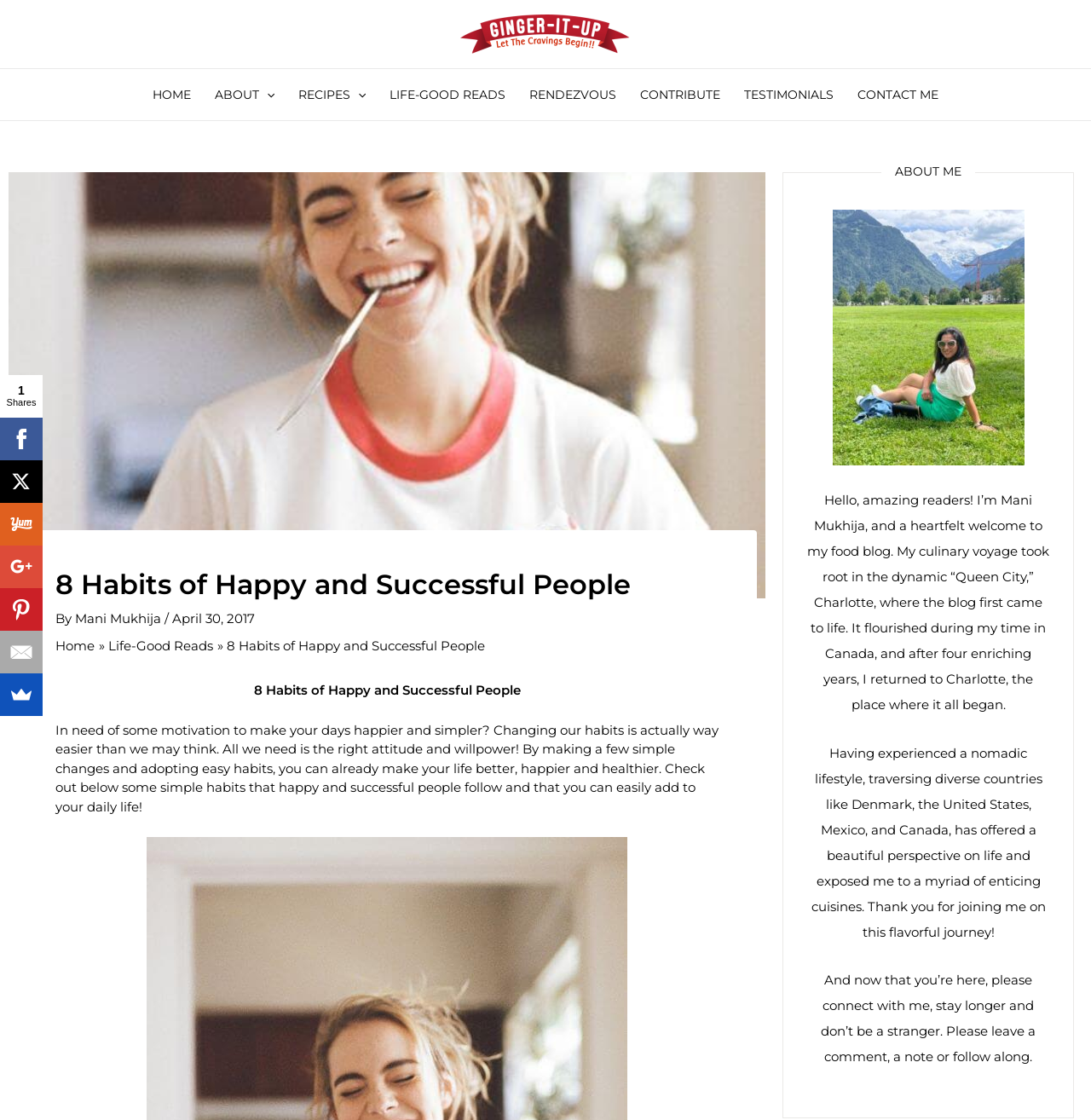Predict the bounding box of the UI element based on the description: "Home". The coordinates should be four float numbers between 0 and 1, formatted as [left, top, right, bottom].

[0.129, 0.062, 0.186, 0.107]